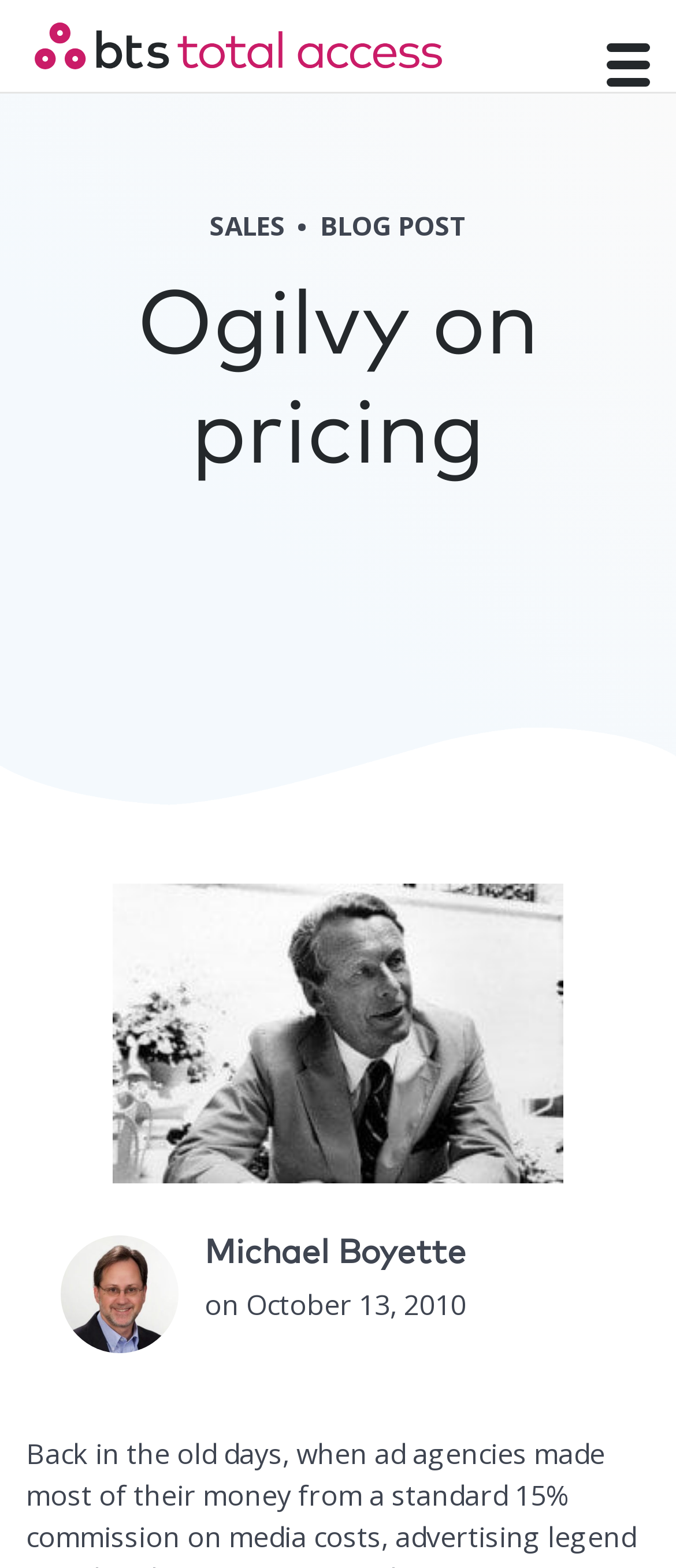What is the topic of the blog post?
Provide a detailed answer to the question using information from the image.

I determined the topic of the blog post by examining the heading element with the text 'Ogilvy on pricing', which is the title of the blog post and indicates its topic.